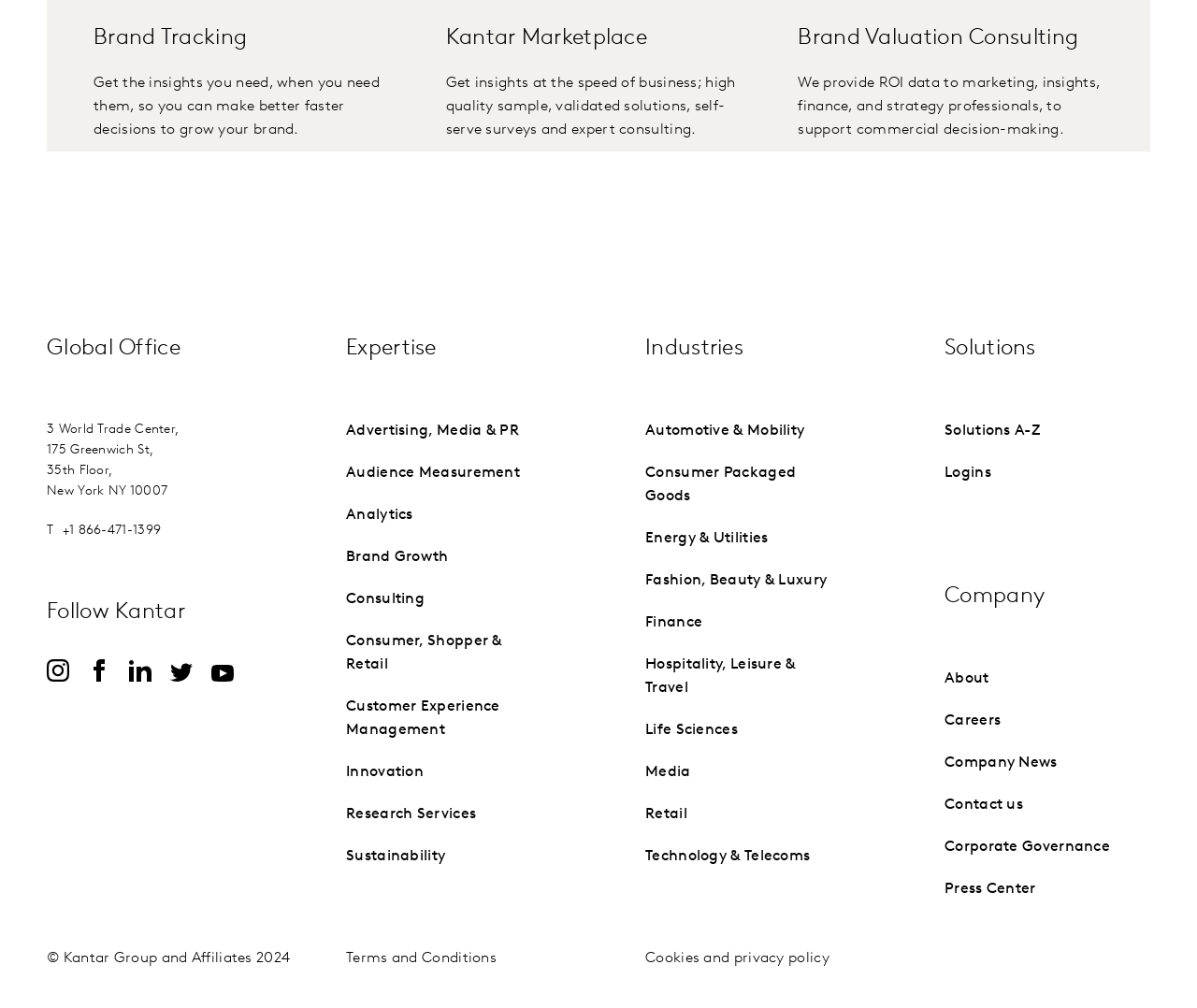Please identify the bounding box coordinates of the element's region that should be clicked to execute the following instruction: "Call the global office". The bounding box coordinates must be four float numbers between 0 and 1, i.e., [left, top, right, bottom].

[0.052, 0.519, 0.134, 0.533]